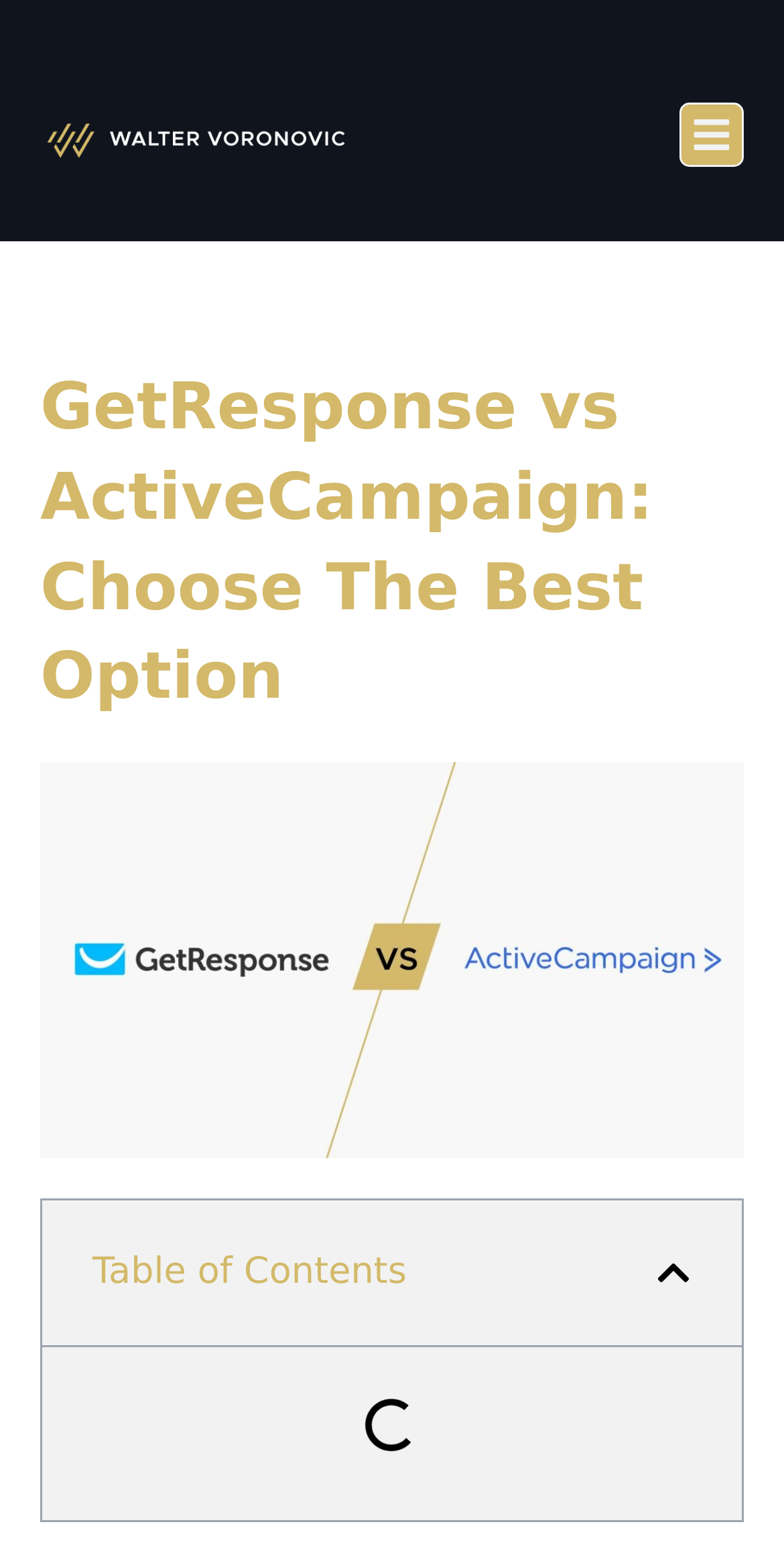Provide the bounding box coordinates in the format (top-left x, top-left y, bottom-right x, bottom-right y). All values are floating point numbers between 0 and 1. Determine the bounding box coordinate of the UI element described as: Menu

[0.867, 0.065, 0.949, 0.106]